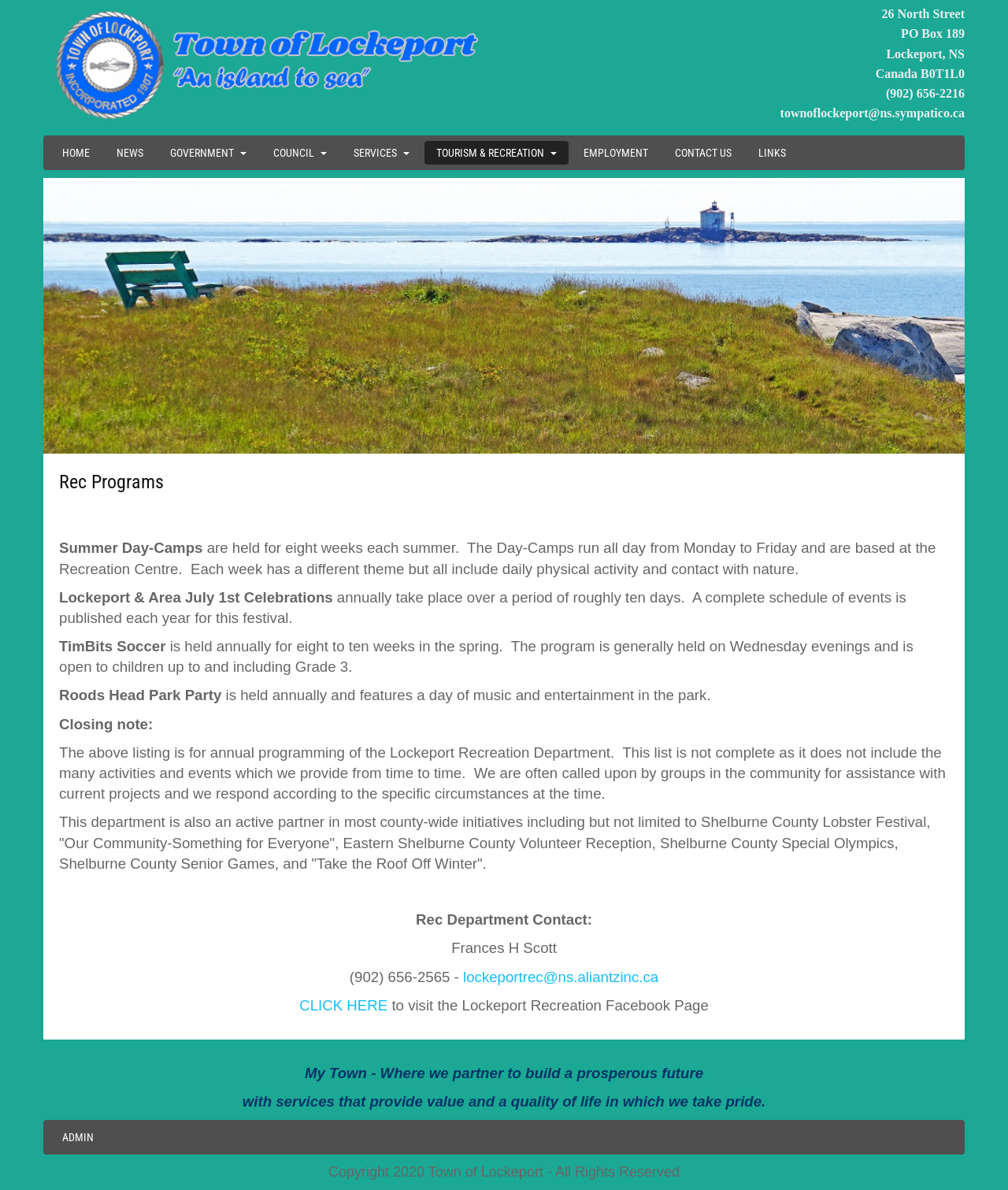Generate a thorough description of the webpage.

The webpage is the official website of the Town of Lockeport, Nova Scotia. At the top left corner, there is a link to the town's website and an image with the same name. To the right of these elements, there is a block of text containing the town's address, phone number, and email address.

Below this block, there is a navigation menu with 9 links: HOME, NEWS, GOVERNMENT, COUNCIL, SERVICES, TOURISM & RECREATION, EMPLOYMENT, CONTACT US, and LINKS. These links are arranged horizontally across the page.

The main content of the page is divided into two sections. The first section has a heading "Rec Programs" and describes various recreational programs offered by the town, including summer day-camps, July 1st celebrations, TimBits soccer, and Roods Head Park Party. Each program has a brief description and some provide additional details.

The second section is related to the Recreation Department and provides contact information for the department, including the name of the contact person, phone number, and email address. There is also a link to the Lockeport Recreation Facebook Page.

At the bottom of the page, there is a statement about the town's partnership to build a prosperous future, followed by a link to the ADMIN page. Finally, there is a copyright notice at the very bottom of the page.